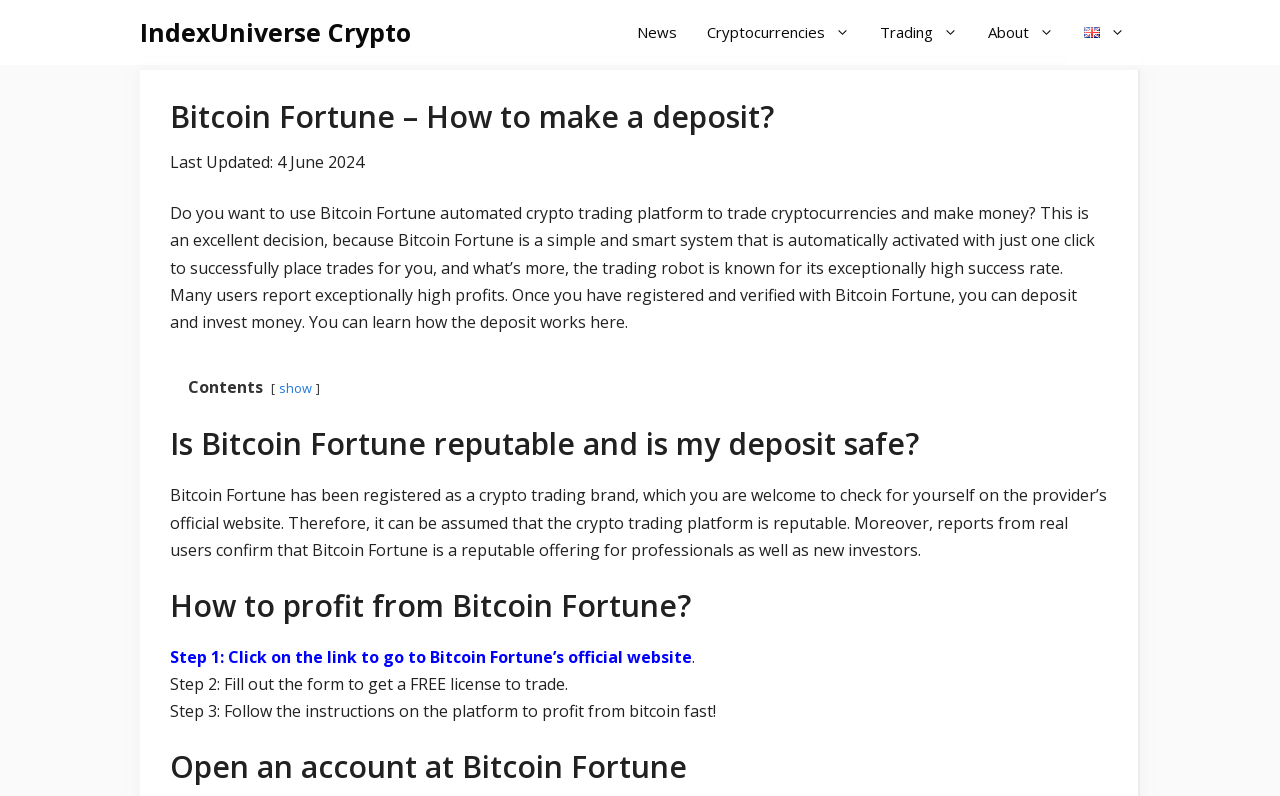What is the last updated date of the webpage content?
Look at the screenshot and provide an in-depth answer.

Based on the webpage content, specifically the text 'Last Updated: 4 June 2024', it is clear that the last updated date of the webpage content is 4 June 2024.